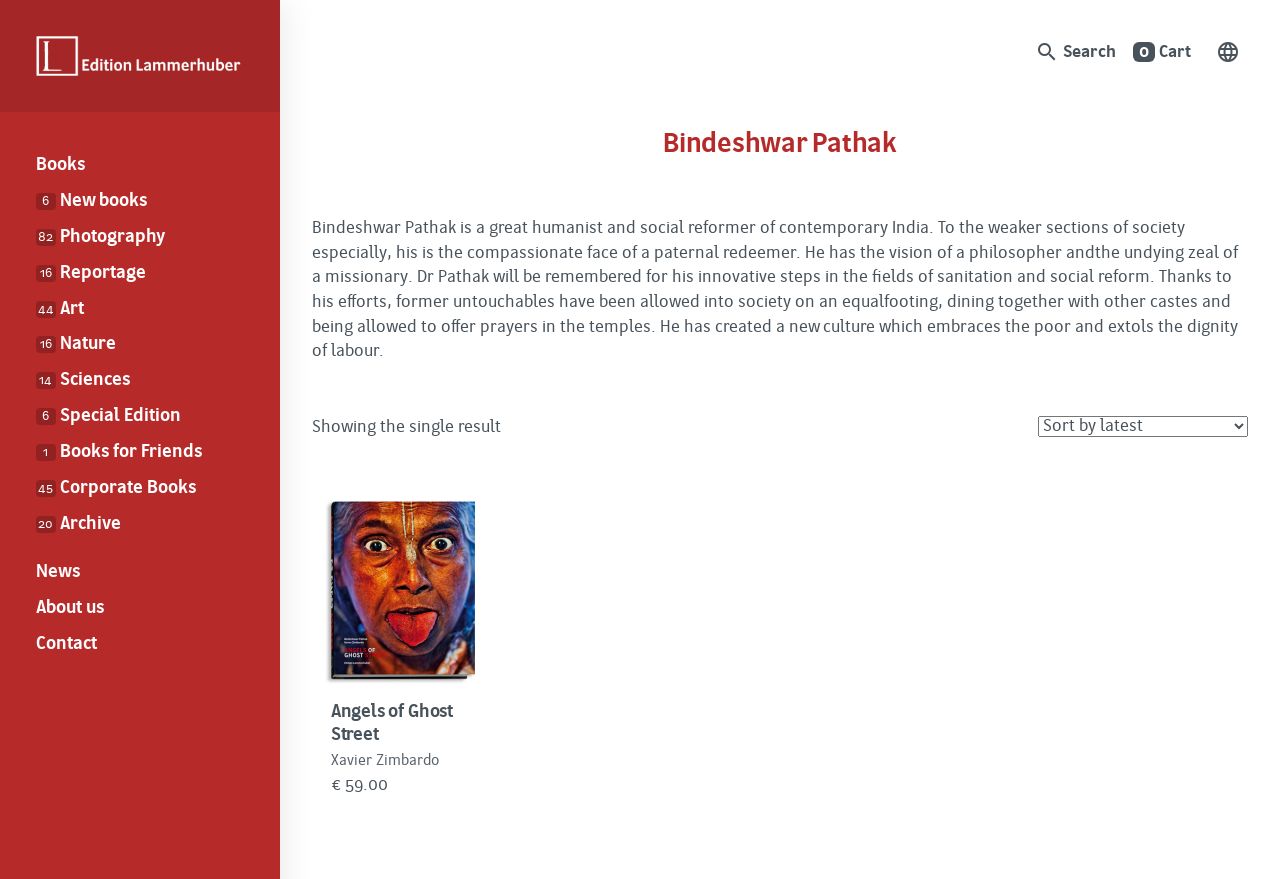Could you specify the bounding box coordinates for the clickable section to complete the following instruction: "Click the 'Books' link"?

[0.028, 0.174, 0.191, 0.204]